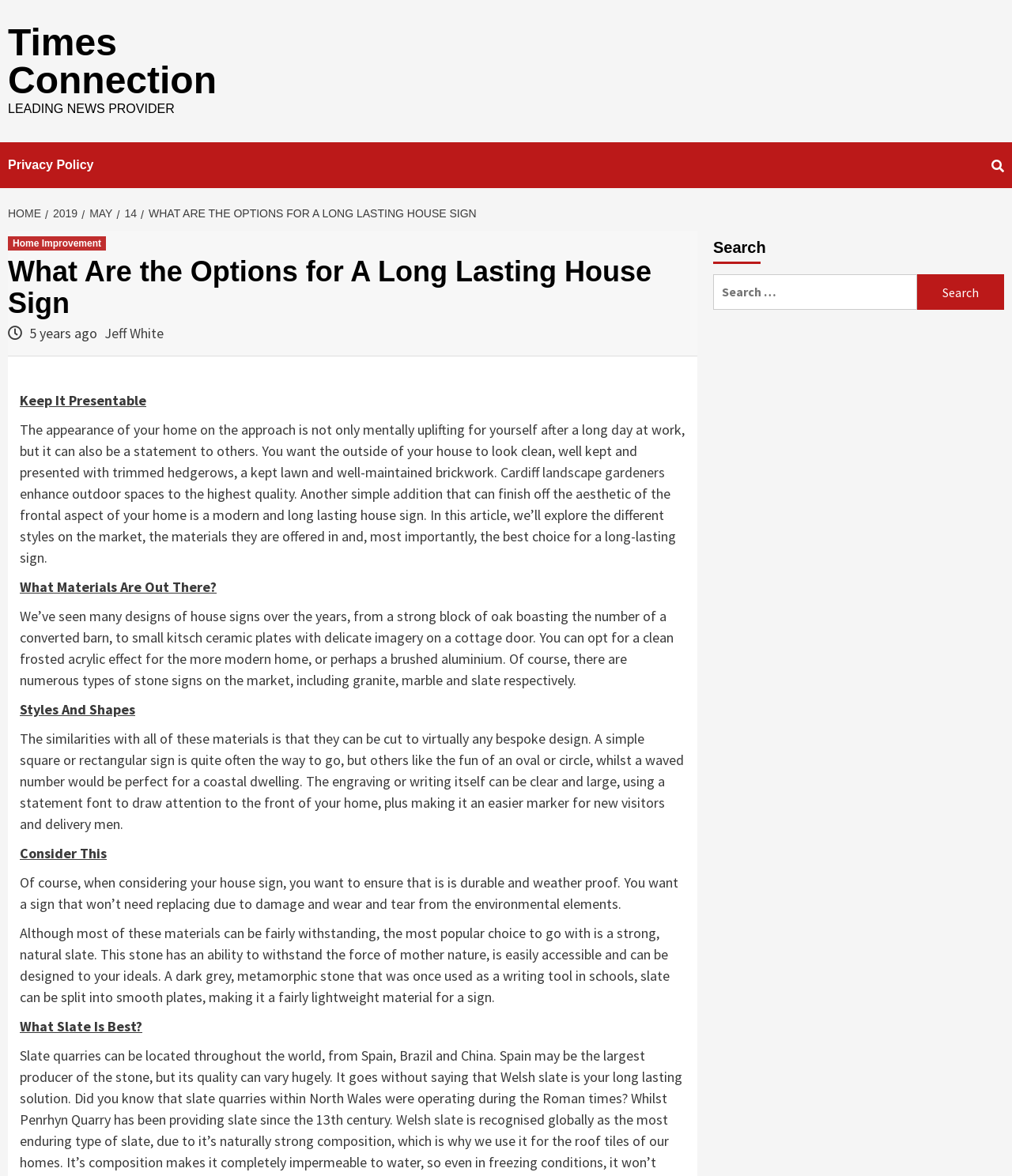Explain the webpage's design and content in an elaborate manner.

This webpage is about exploring the options for a long-lasting house sign. At the top, there is a navigation bar with links to "HOME", "2019", "MAY", and "14", indicating the article's date and category. Below the navigation bar, the title "What Are the Options for A Long Lasting House Sign" is prominently displayed.

The main content of the webpage is divided into sections, each with a heading and descriptive text. The first section, "Keep It Presentable", discusses the importance of maintaining a well-presented exterior of one's home. This is followed by a section that explores the different materials available for house signs, including oak, ceramic, acrylic, aluminum, and stone.

The next section, "Styles And Shapes", explains that these materials can be cut to bespoke designs, including simple squares or rectangles, ovals, circles, and waved numbers. The text also mentions the importance of considering durability and weather resistance when choosing a house sign.

The webpage then delves into the benefits of using slate, a natural stone that can withstand environmental elements, and discusses the quality of Welsh slate in particular. There is also a link to "Welsh slate" for further information.

On the right side of the webpage, there is a search bar with a heading "Search" and a button to submit the search query. Above the search bar, there is a link to "Times Connection" and a static text "LEADING NEWS PROVIDER". At the bottom of the webpage, there is a link to "Privacy Policy".